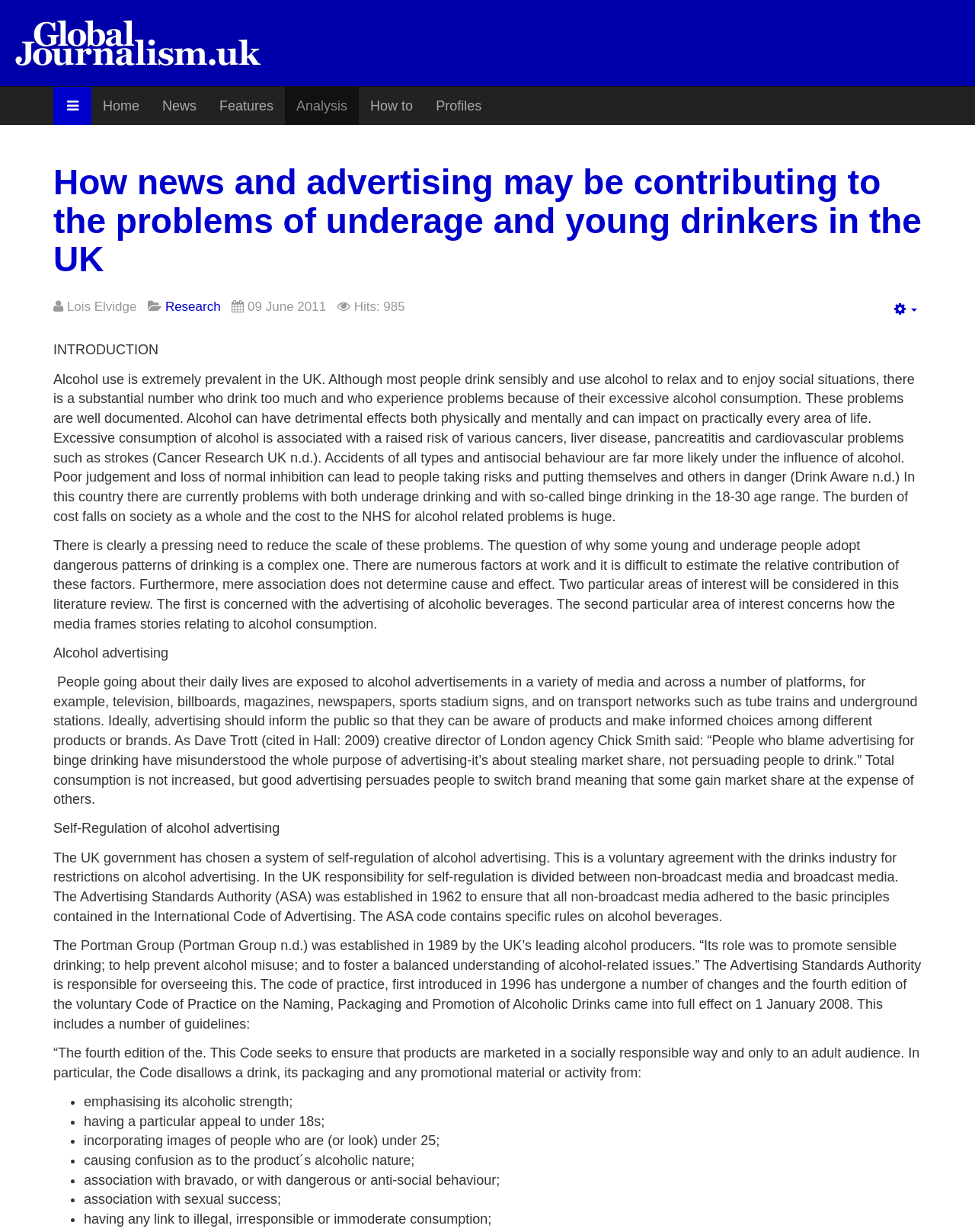Locate the bounding box coordinates of the segment that needs to be clicked to meet this instruction: "Click the 'Global Journalism' link".

[0.016, 0.015, 0.52, 0.054]